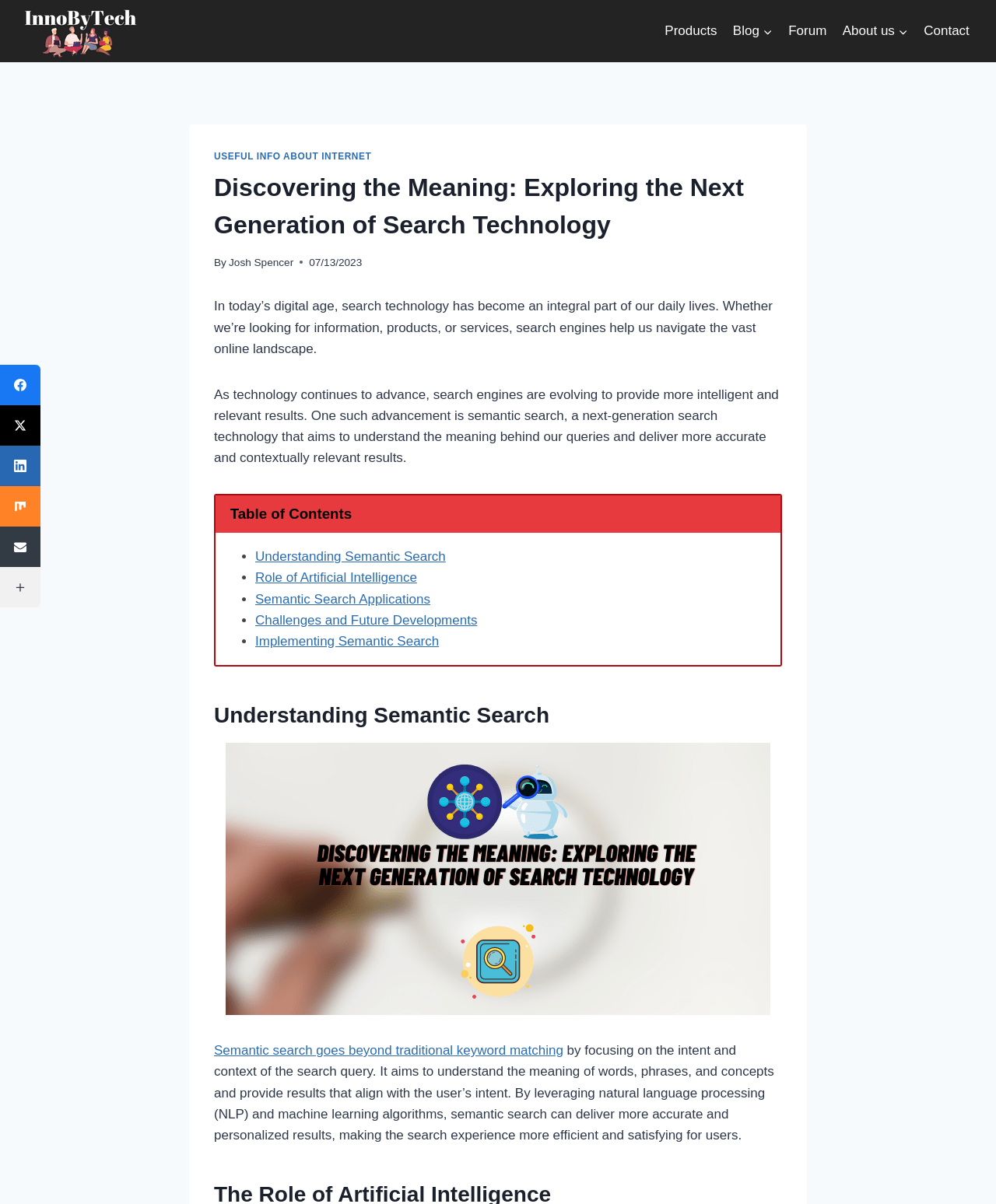Using the elements shown in the image, answer the question comprehensively: What is the topic of the article?

The topic of the article can be inferred from the header section, where it says 'Discovering the Meaning: Exploring the Next Generation of Search Technology', and also from the content of the article, which discusses semantic search and its applications.